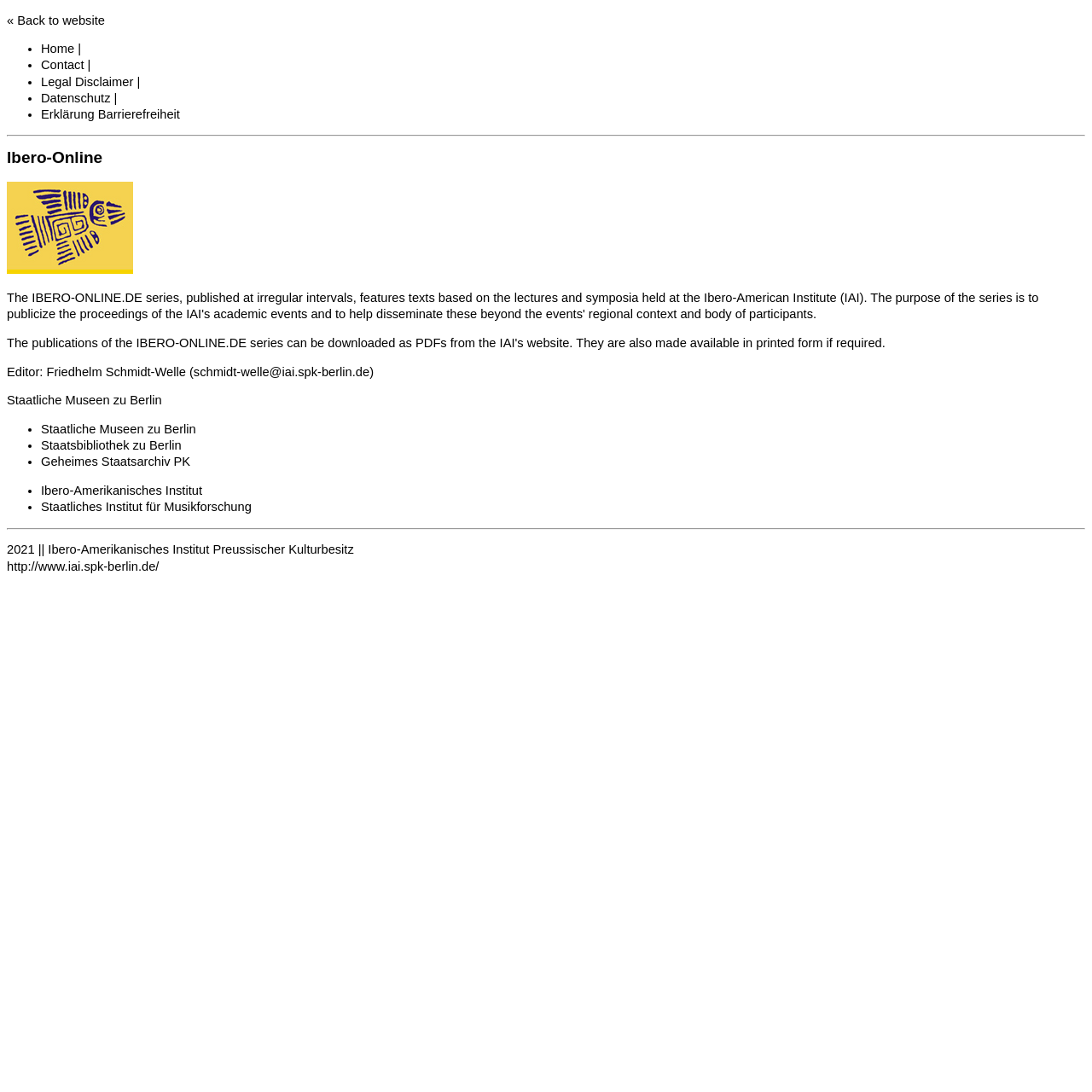What is the email address of the editor?
Answer the question based on the image using a single word or a brief phrase.

schmidt-welle@iai.spk-berlin.de